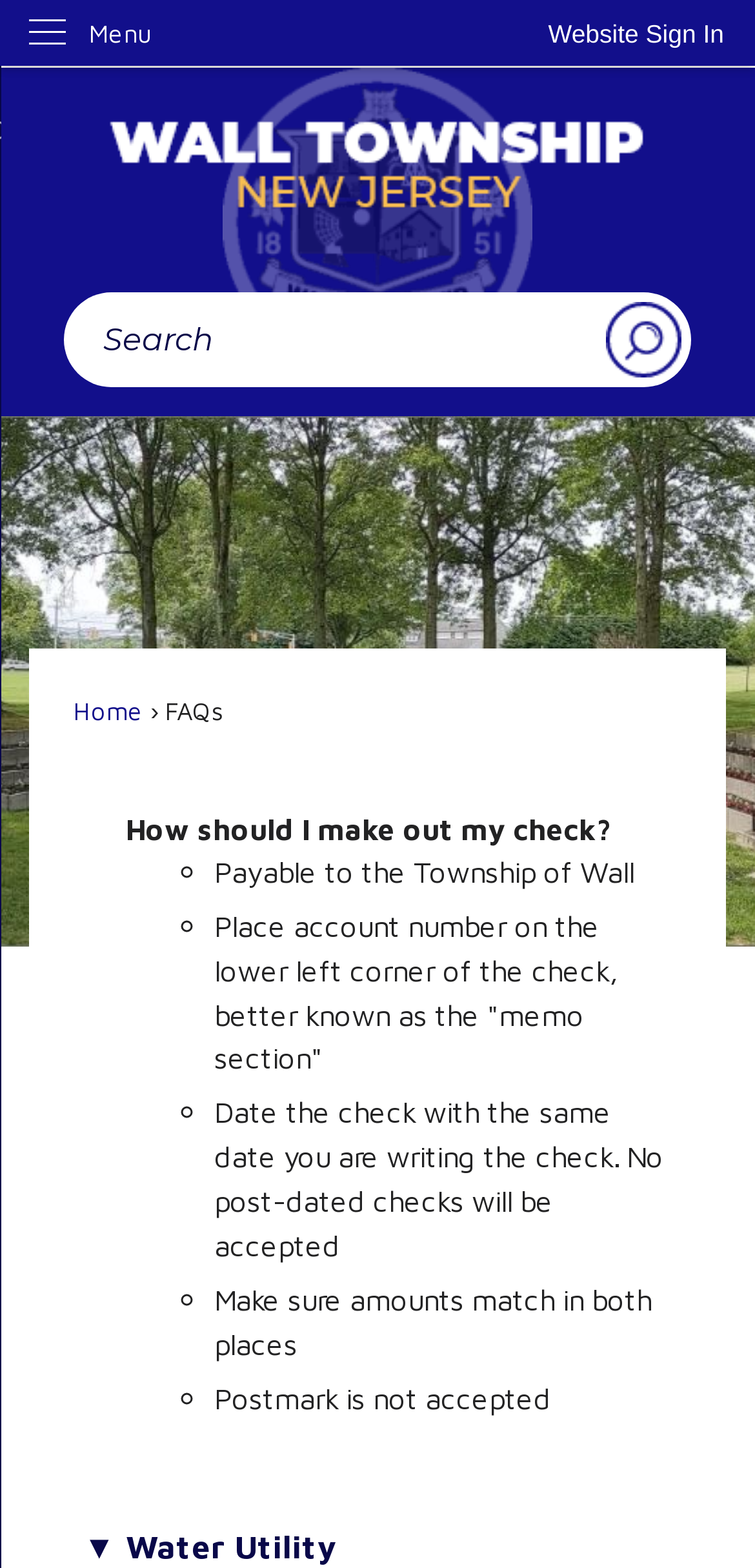What is the text of the first link on the webpage?
Using the visual information, answer the question in a single word or phrase.

Skip to Main Content